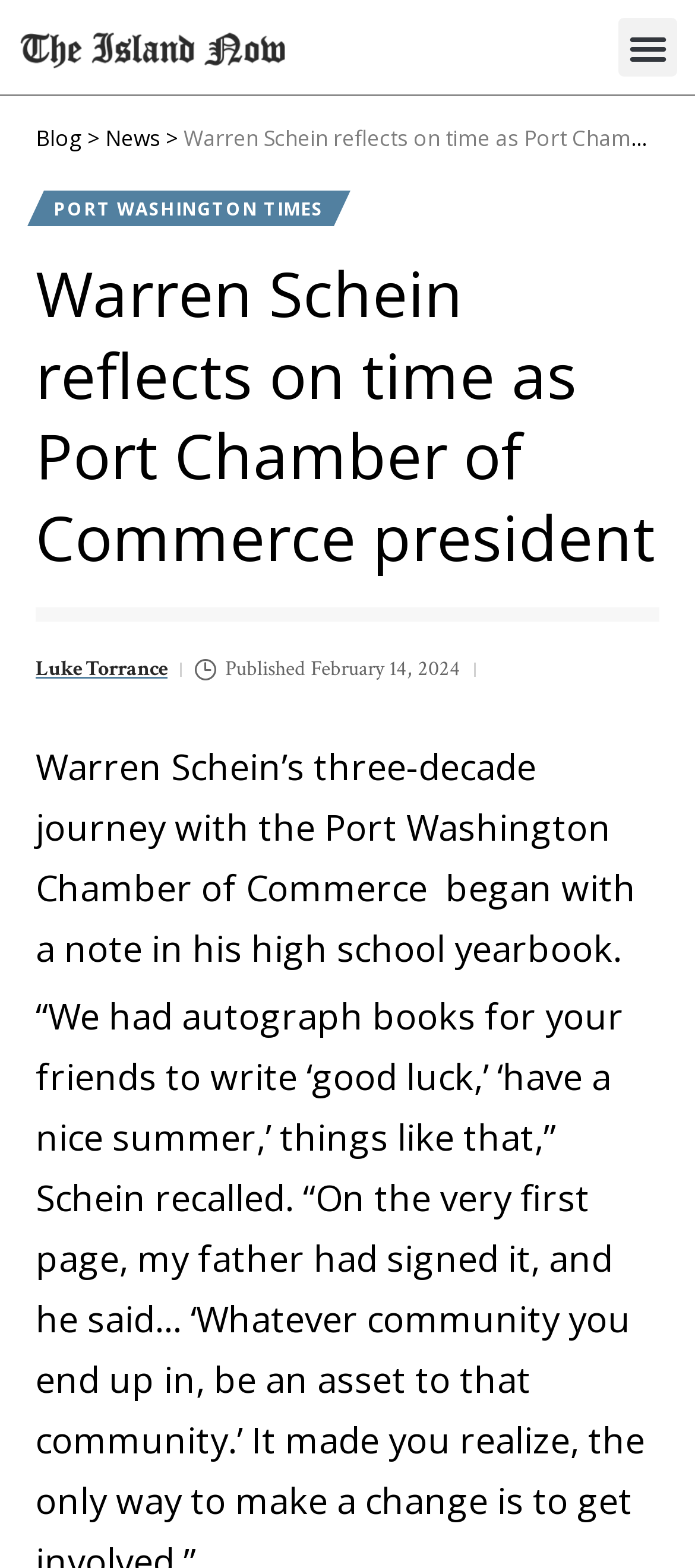Refer to the element description Luke Torrance and identify the corresponding bounding box in the screenshot. Format the coordinates as (top-left x, top-left y, bottom-right x, bottom-right y) with values in the range of 0 to 1.

[0.051, 0.416, 0.241, 0.439]